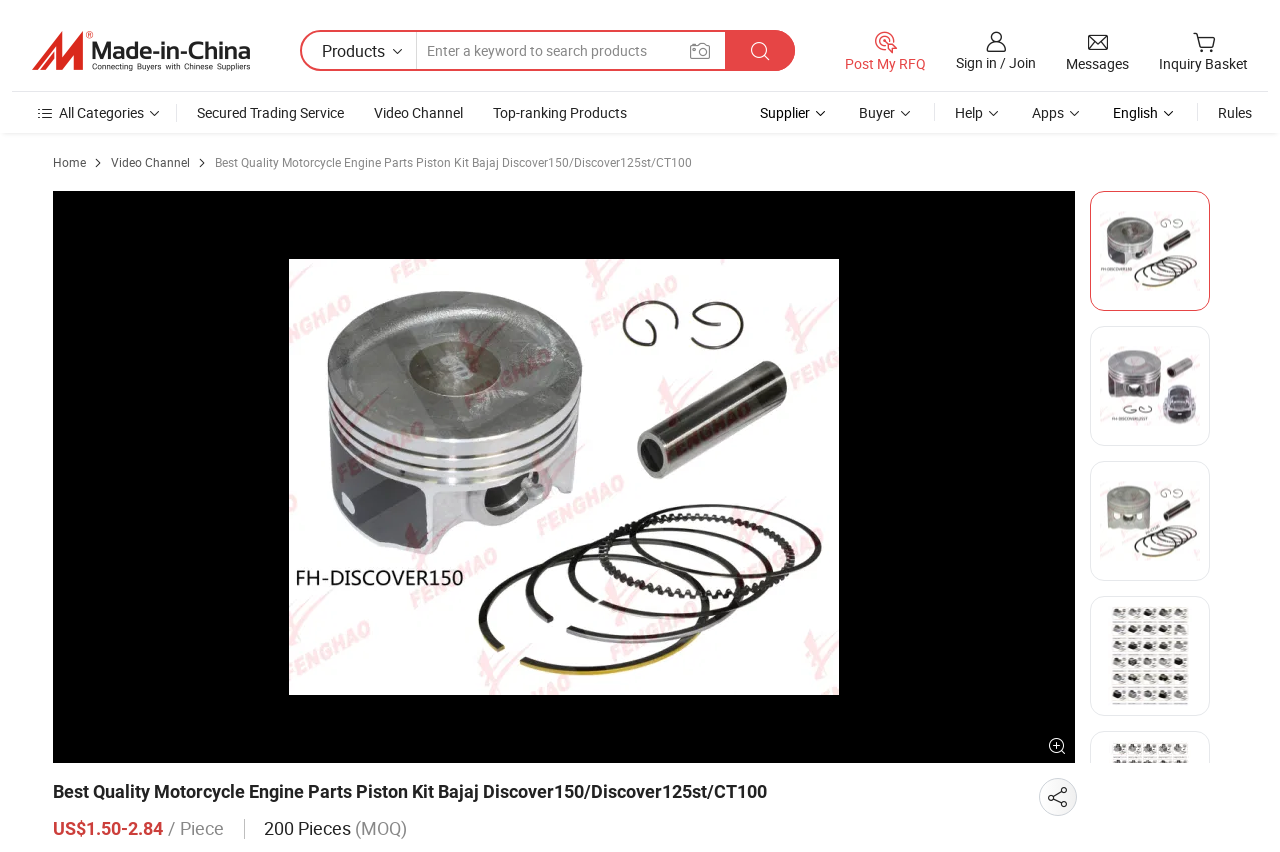Determine the bounding box coordinates in the format (top-left x, top-left y, bottom-right x, bottom-right y). Ensure all values are floating point numbers between 0 and 1. Identify the bounding box of the UI element described by: Secured Trading Service

[0.154, 0.121, 0.269, 0.143]